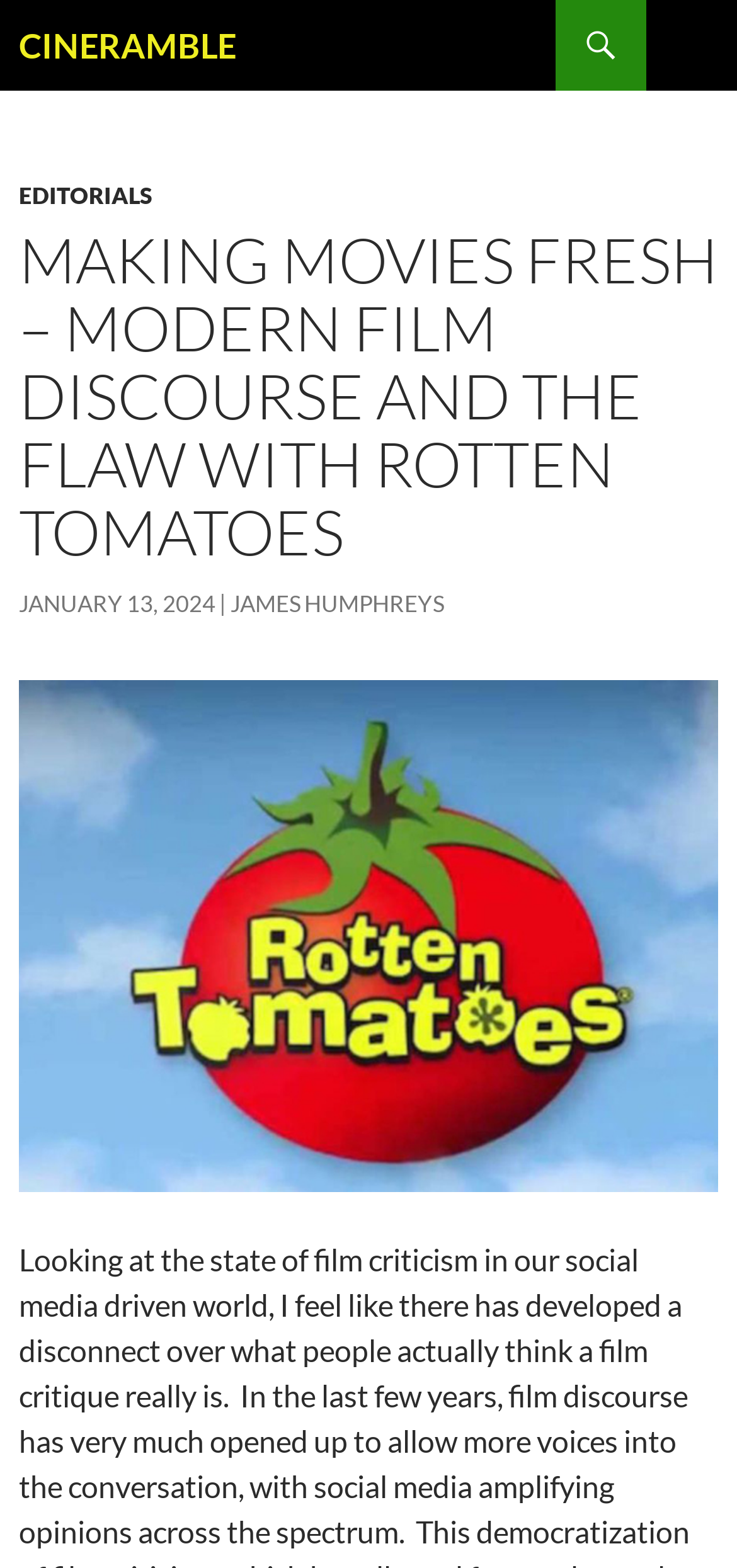Reply to the question with a single word or phrase:
When was the article published?

JANUARY 13, 2024